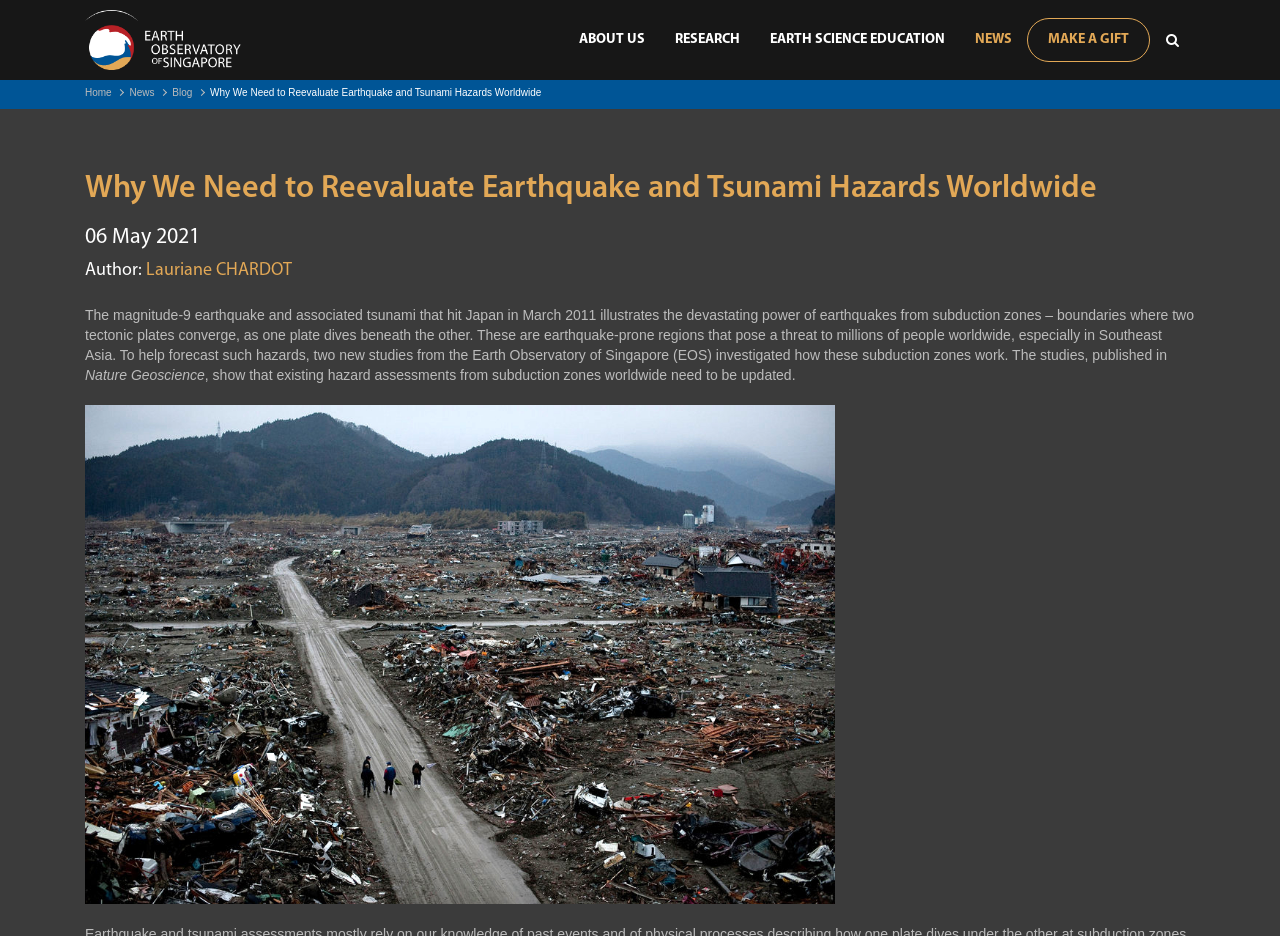Locate the bounding box coordinates of the element you need to click to accomplish the task described by this instruction: "Go to the ABOUT US page".

[0.441, 0.032, 0.516, 0.053]